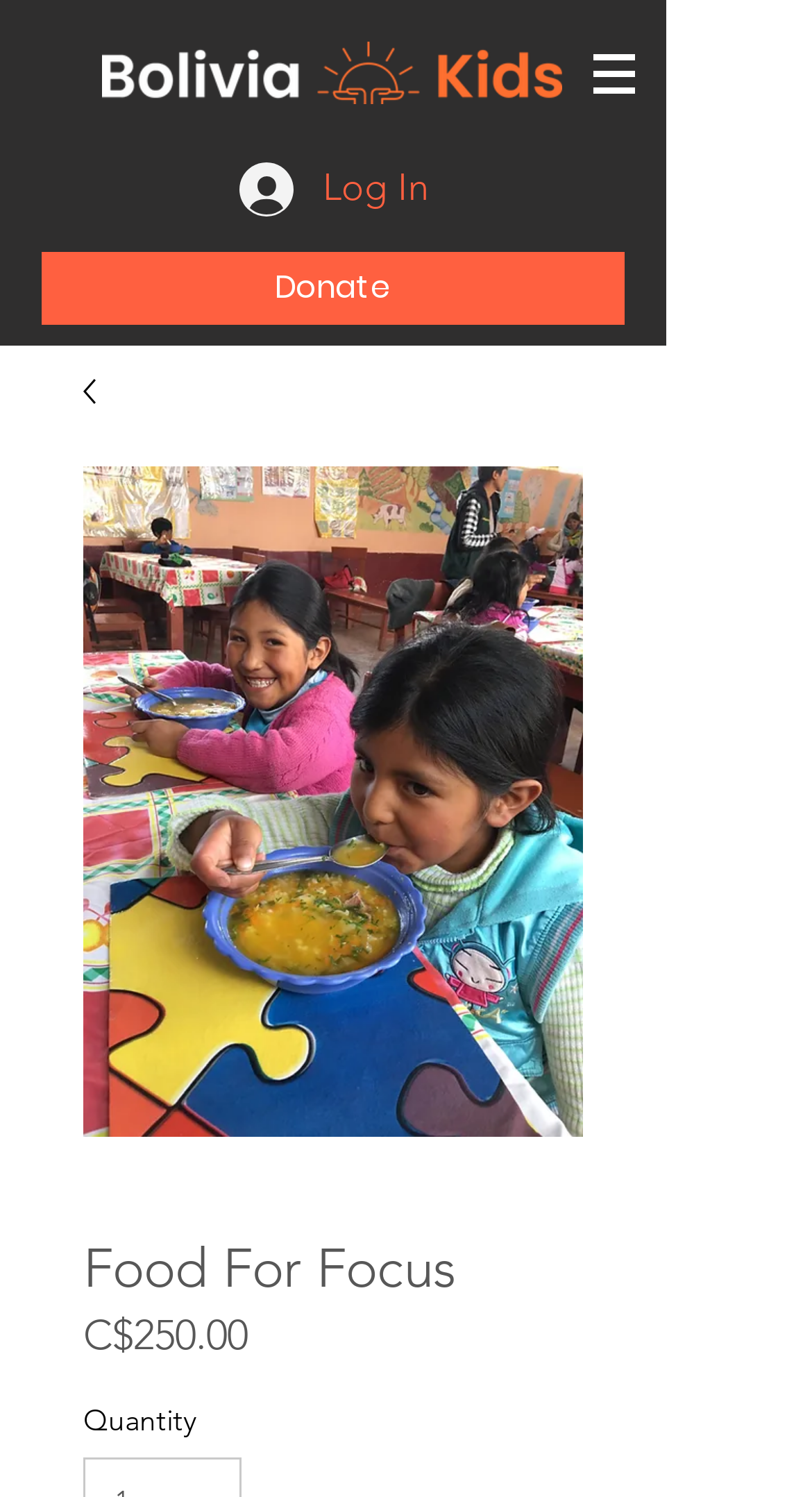Please determine the bounding box coordinates for the UI element described here. Use the format (top-left x, top-left y, bottom-right x, bottom-right y) with values bounded between 0 and 1: Donate

[0.051, 0.168, 0.769, 0.217]